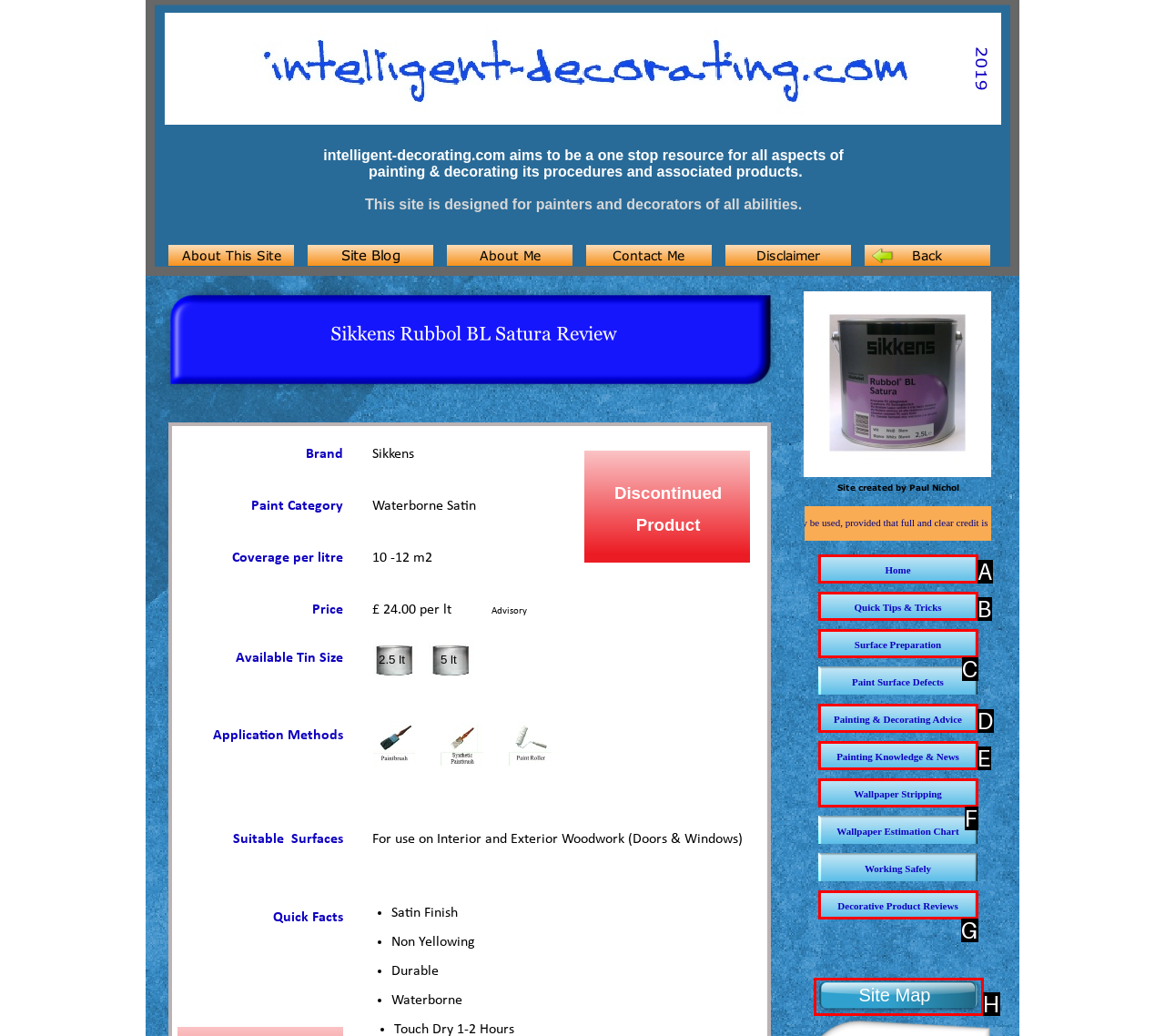Using the description: Painting & Decorating Advice, find the HTML element that matches it. Answer with the letter of the chosen option.

D